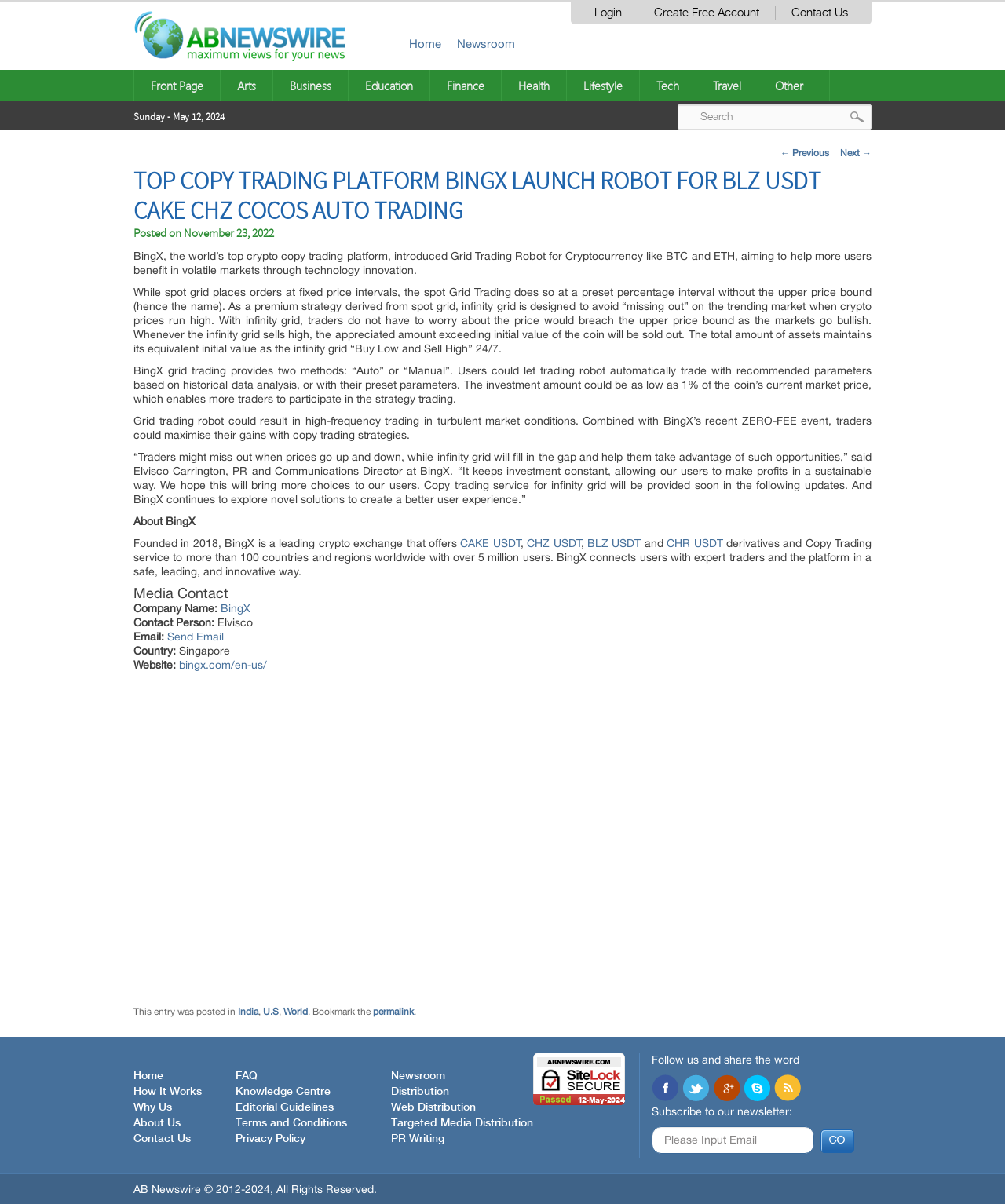Answer this question in one word or a short phrase: What is the date mentioned in the article?

November 23, 2022